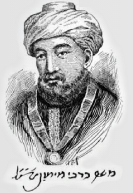What is the likely field of contribution of the historical figure?
Please provide a single word or phrase based on the screenshot.

Medicine, philosophy, or theology